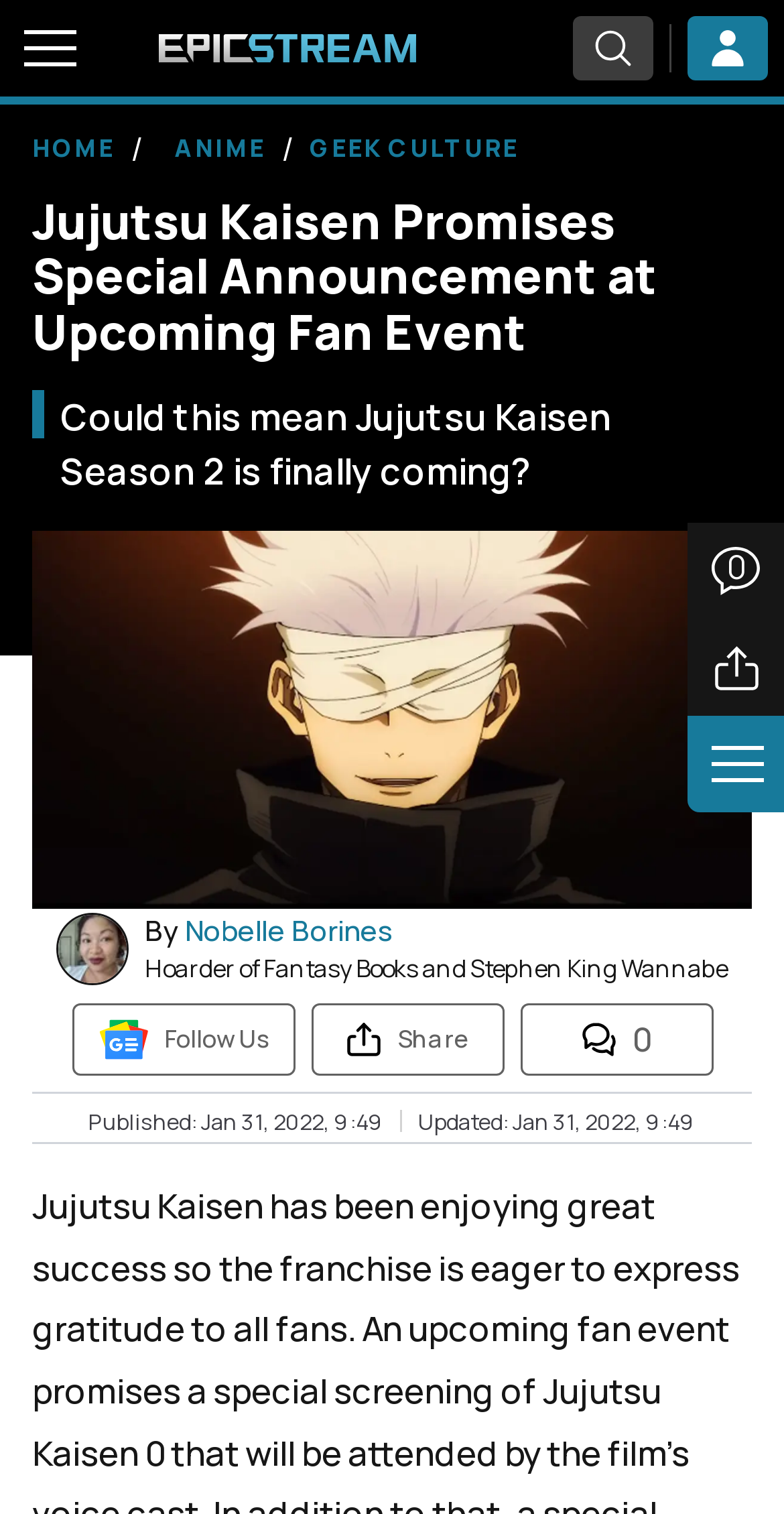What is the name of the anime mentioned in the article?
Refer to the screenshot and answer in one word or phrase.

Jujutsu Kaisen